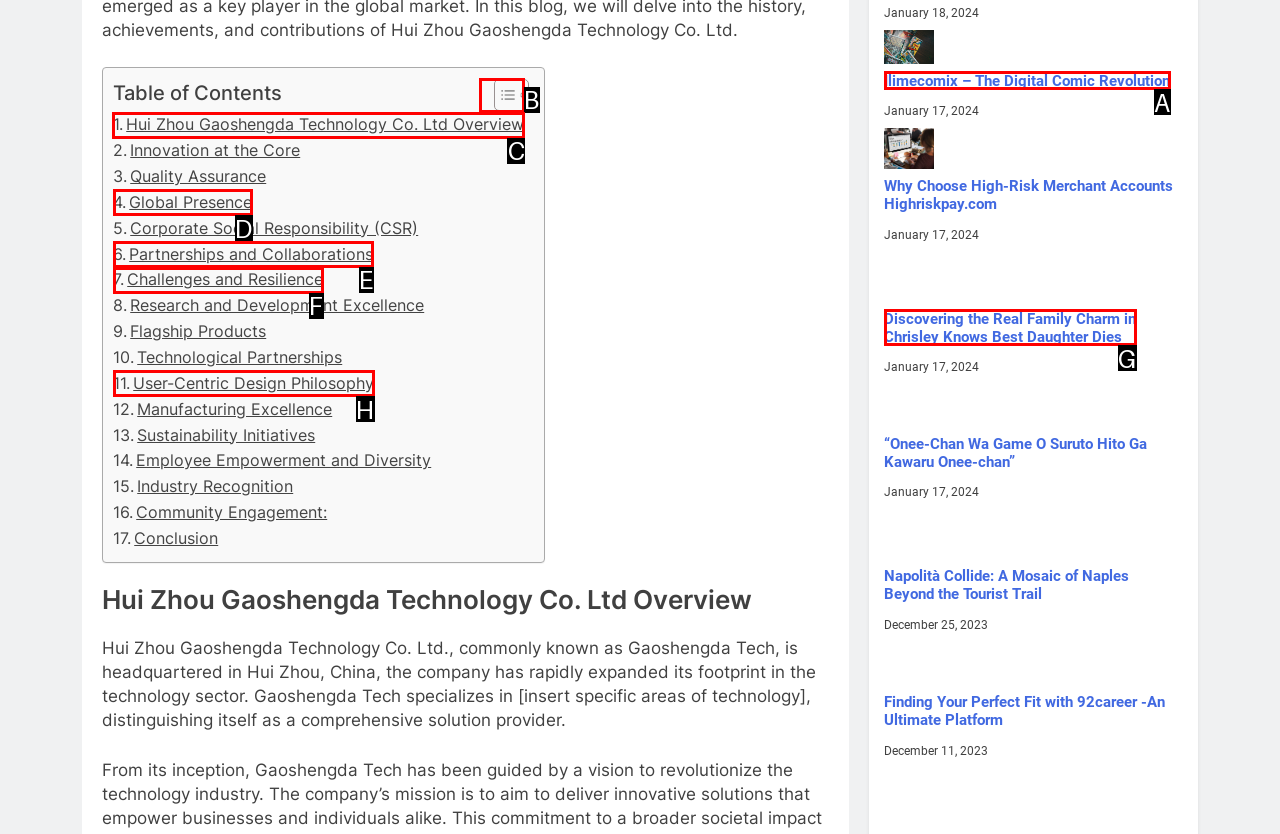Tell me which one HTML element I should click to complete the following instruction: Click the link to view posts from August 2017
Answer with the option's letter from the given choices directly.

None